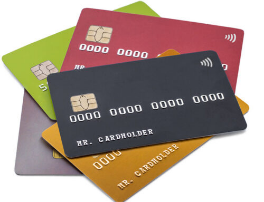Provide a thorough and detailed response to the question by examining the image: 
What type of payment method is indicated by the contactless payment symbol?

The contactless payment symbol on the cards suggests that they are modern cards capable of tap-to-pay transactions, which is a type of payment method that allows users to make payments by tapping their card on a payment terminal.